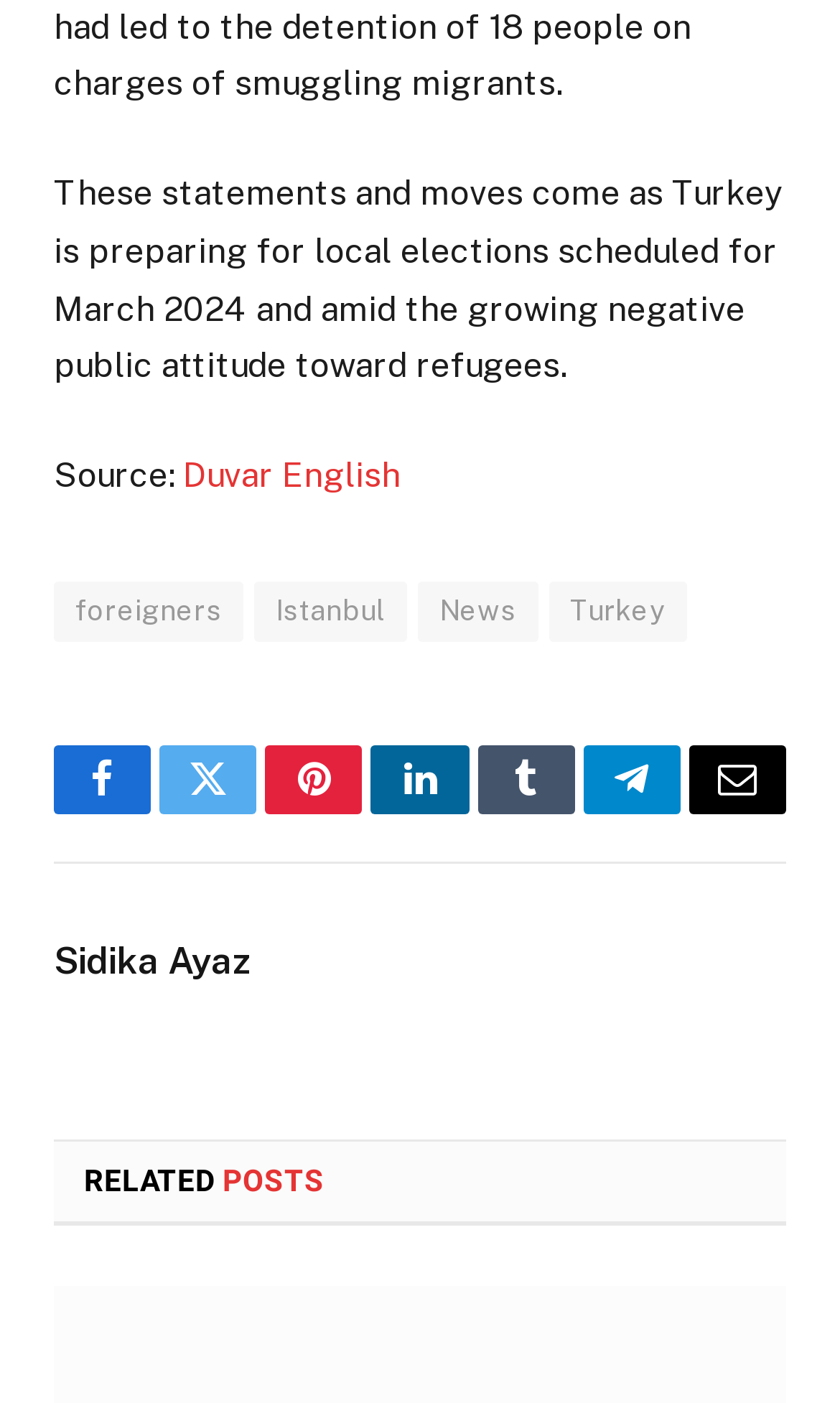Locate the bounding box coordinates of the element's region that should be clicked to carry out the following instruction: "Read news about Turkey". The coordinates need to be four float numbers between 0 and 1, i.e., [left, top, right, bottom].

[0.653, 0.414, 0.818, 0.457]